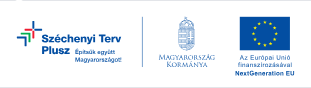What entity is represented by the 'Magyarország Kormánya' emblem?
Please give a detailed and elaborate answer to the question.

The 'Magyarország Kormánya' emblem is displayed alongside the 'Széchenyi Terv Plusz' logo, indicating government backing. Based on the translation of 'Magyarország Kormánya', it can be inferred that this emblem represents the Government of Hungary.